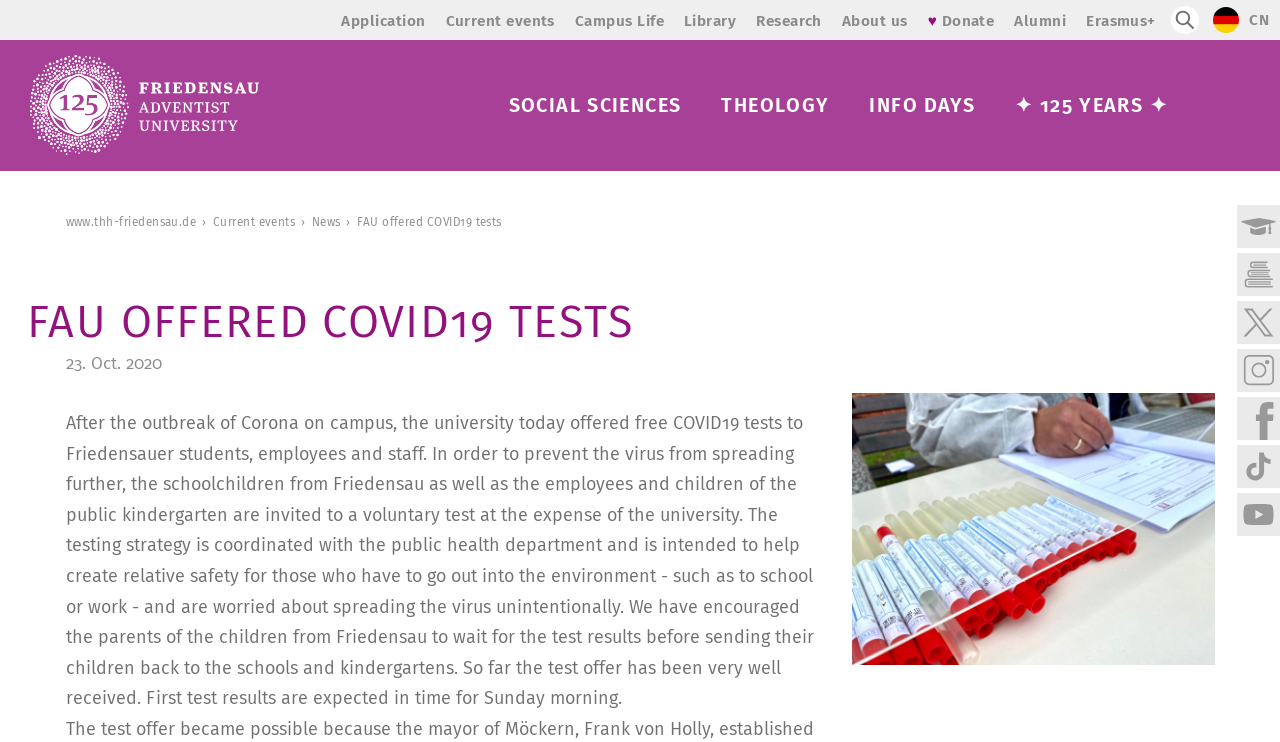What is the topic of the news article?
Examine the image and provide an in-depth answer to the question.

The news article on the webpage is about the university offering free COVID19 tests to students, employees, and staff, as indicated by the heading 'FAU OFFERED COVID19 TESTS'.